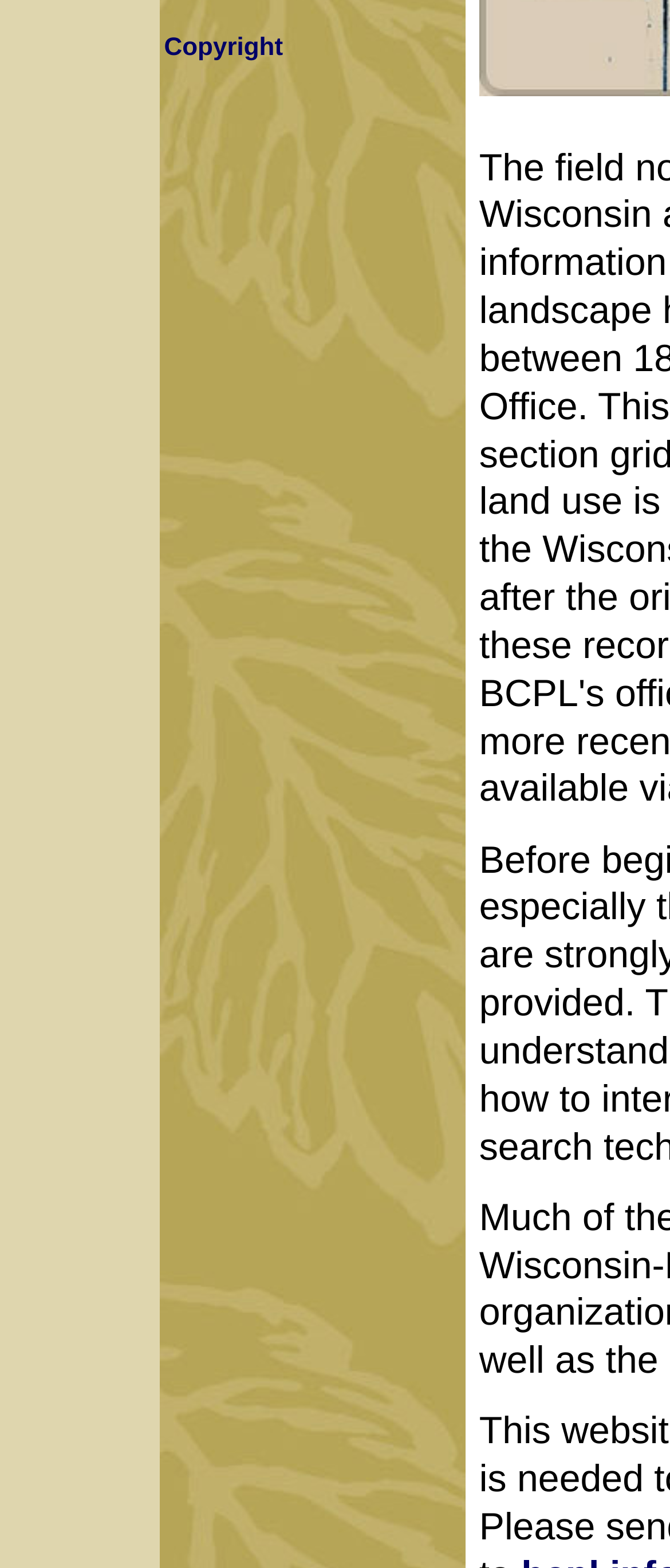Based on the provided description, "Copyright", find the bounding box of the corresponding UI element in the screenshot.

[0.245, 0.022, 0.422, 0.039]